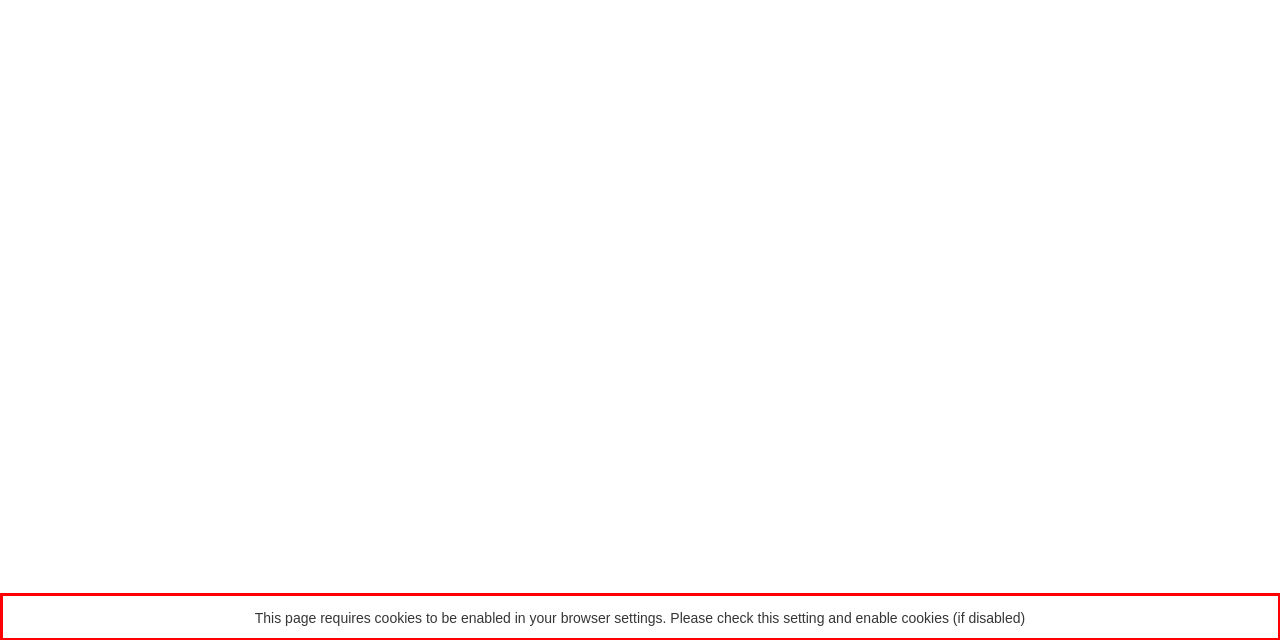Given a screenshot of a webpage containing a red bounding box, perform OCR on the text within this red bounding box and provide the text content.

This page requires cookies to be enabled in your browser settings. Please check this setting and enable cookies (if disabled)